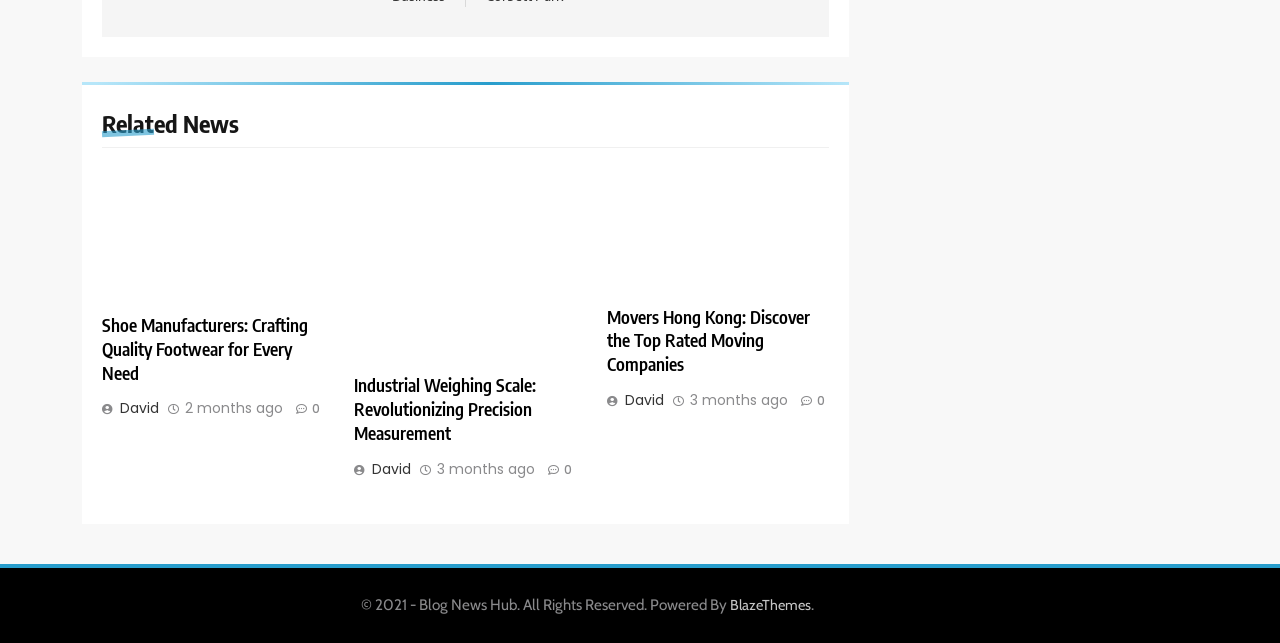Please locate the clickable area by providing the bounding box coordinates to follow this instruction: "Click on link to Movers Hong Kong".

[0.474, 0.475, 0.648, 0.587]